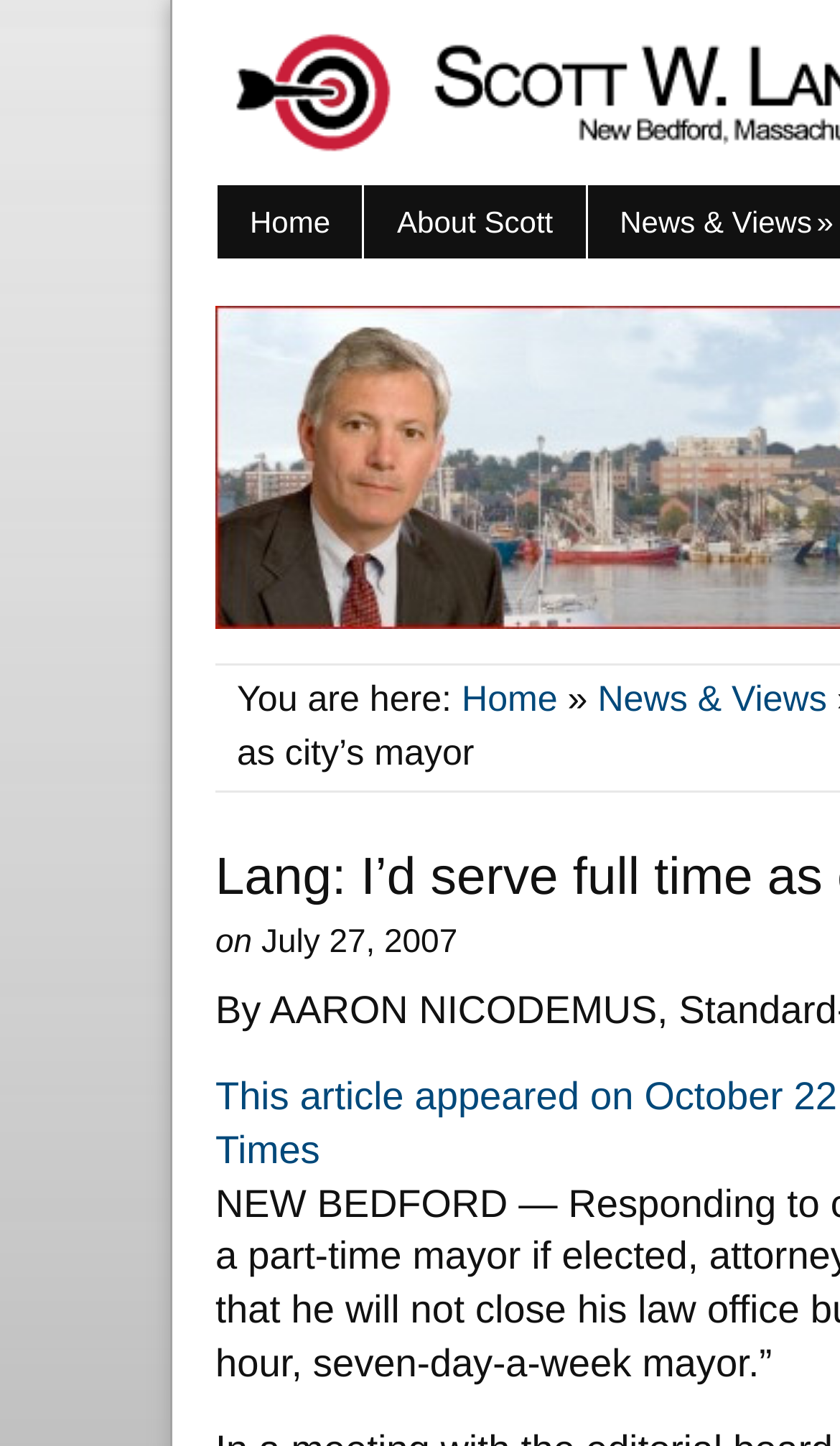What is the current page in the navigation?
Based on the visual information, provide a detailed and comprehensive answer.

The current page in the navigation can be determined by looking at the breadcrumbs, which show 'You are here:' followed by 'Home » News & Views'. This indicates that the current page is 'News & Views'.